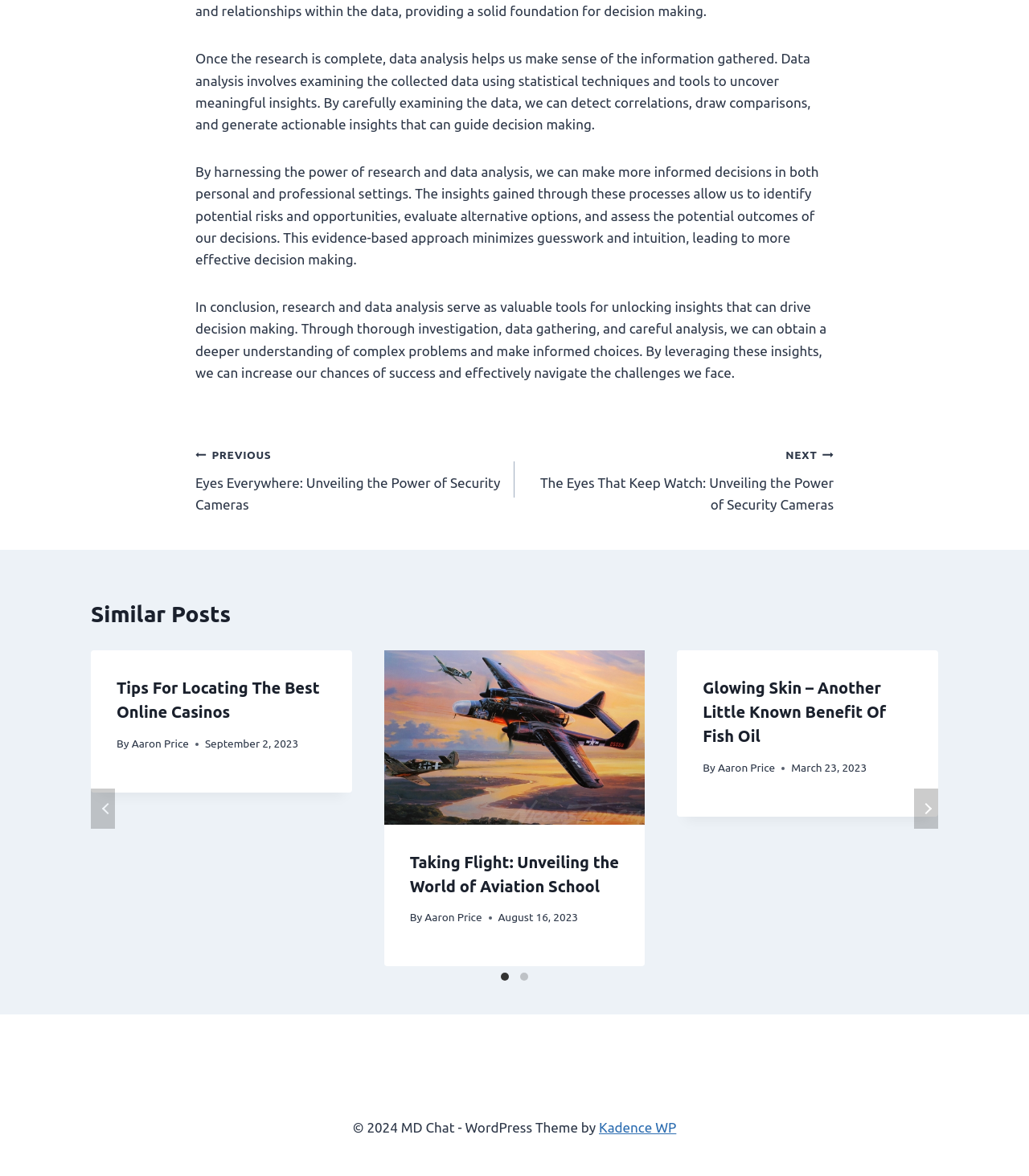What is the date of the third article?
Answer with a single word or short phrase according to what you see in the image.

March 23, 2023